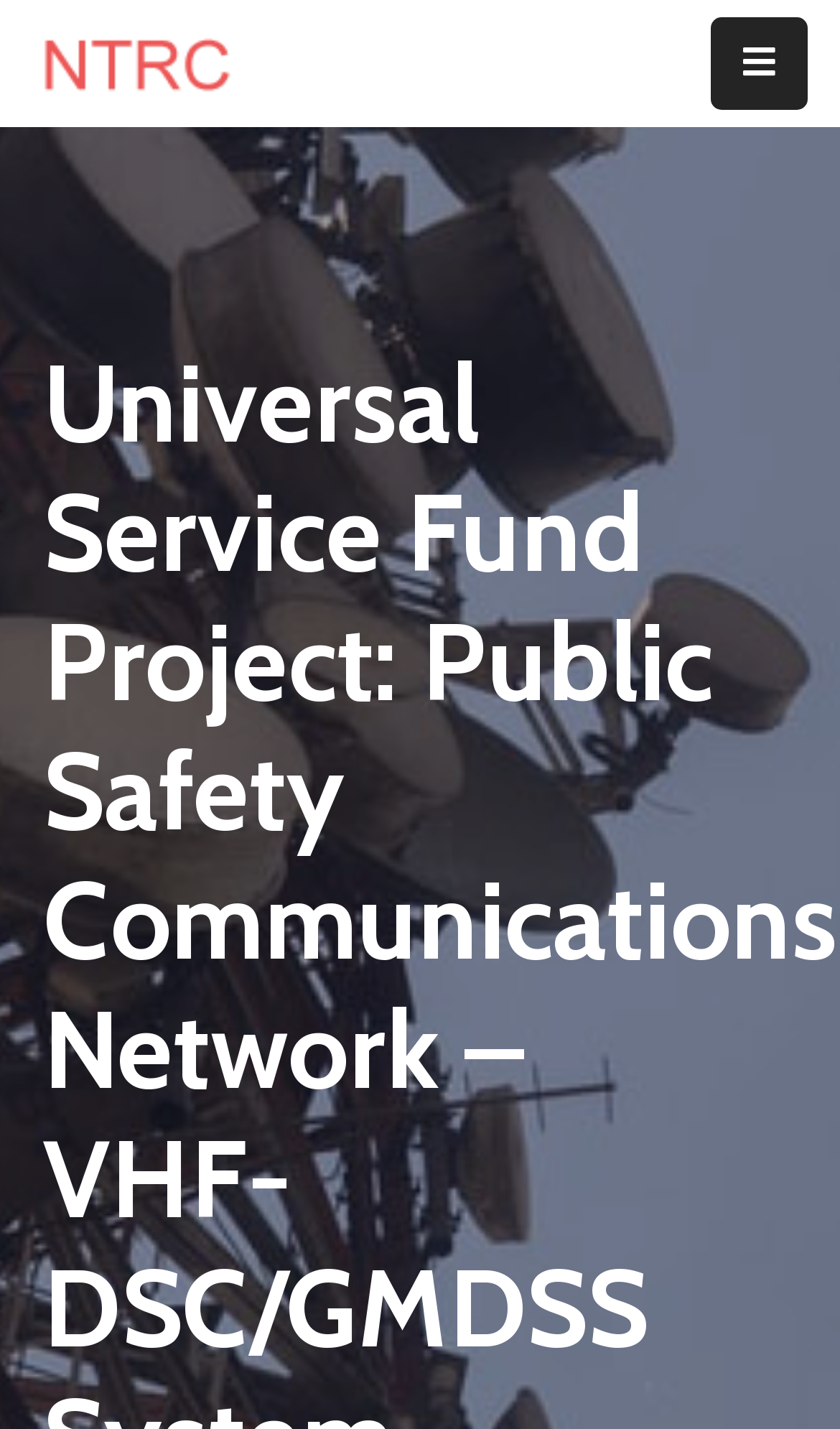Locate the bounding box coordinates of the element to click to perform the following action: 'Access the E-Licensing page'. The coordinates should be given as four float values between 0 and 1, in the form of [left, top, right, bottom].

[0.0, 0.615, 0.077, 0.719]